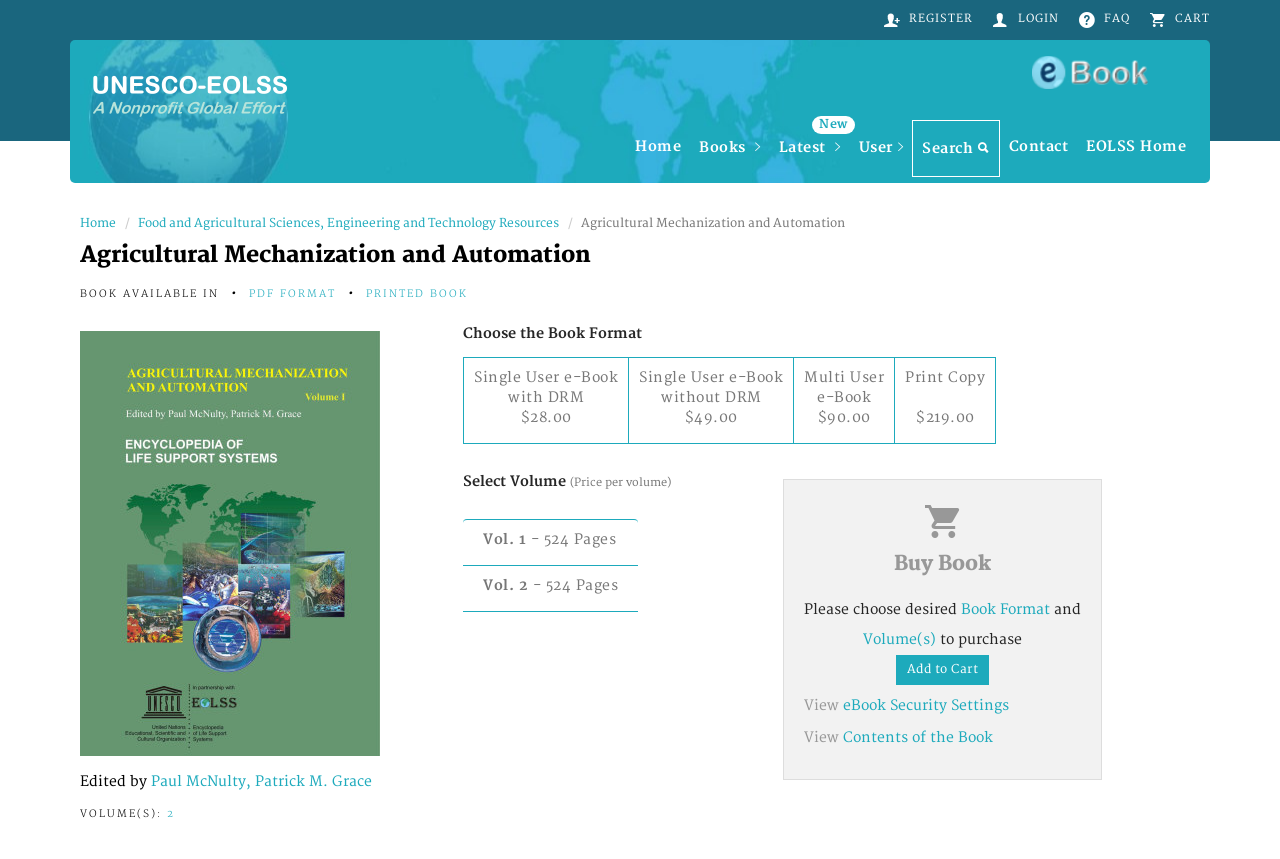What is the position of the 'REGISTER' link? Please answer the question using a single word or phrase based on the image.

Top-right